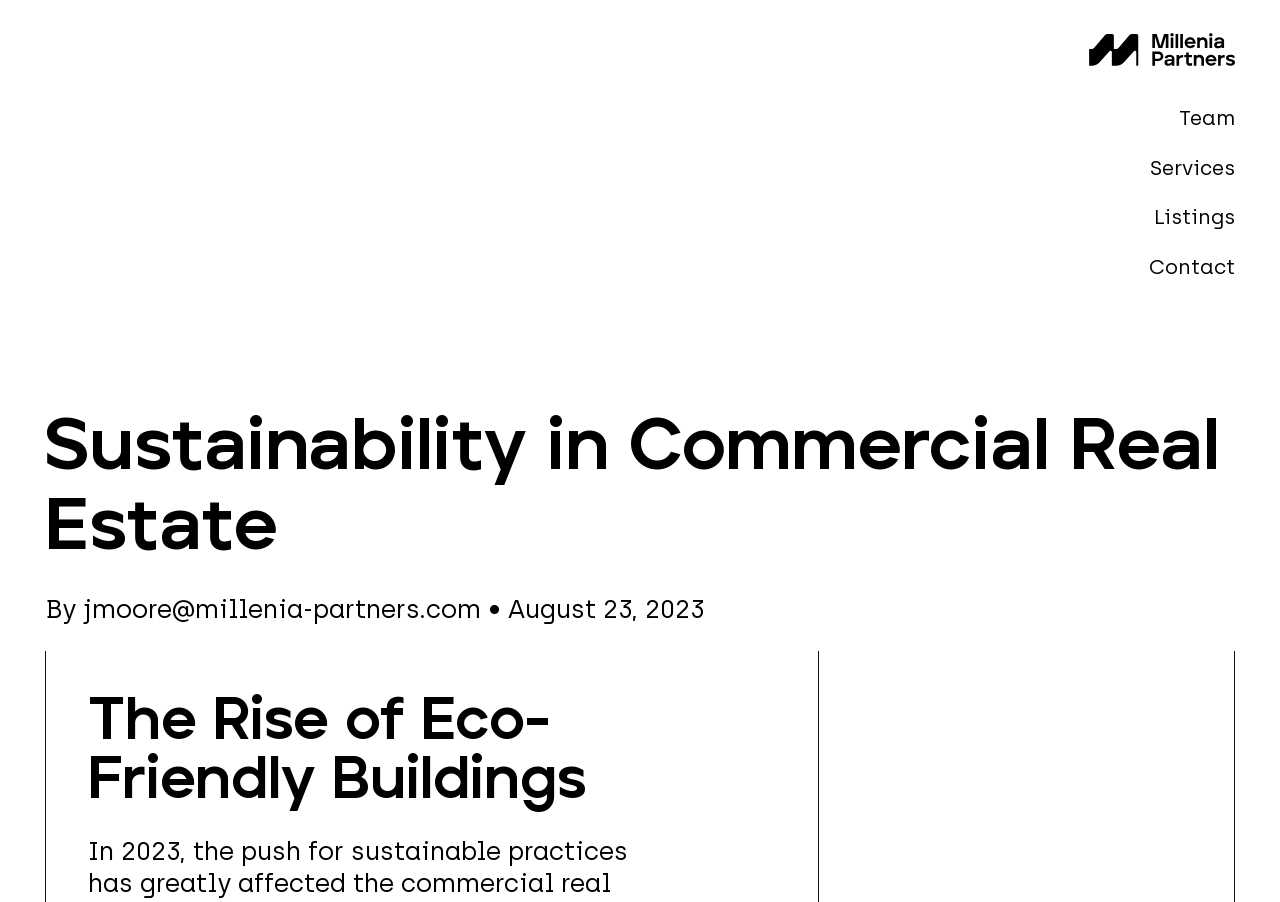Explain the webpage's design and content in an elaborate manner.

The webpage is about Sustainability in Commercial Real Estate, specifically related to Millenia Partners. At the top, there is a navigation menu with five links: Home, Team, Services, Listings, and Contact, aligned horizontally and positioned near the top of the page. 

Below the navigation menu, there is a prominent heading that reads "Sustainability in Commercial Real Estate". Underneath this heading, there is a section with a brief description, including a link to an email address and a timestamp indicating August 23, 2023.

Further down, there is another heading titled "The Rise of Eco-Friendly Buildings". Below this heading, there are three links to specific locations: Florida, Georgia, and another link to Millenia Partners, which is accompanied by an image of the company's logo. This image is also found at the top of the page, next to the "Home" link.